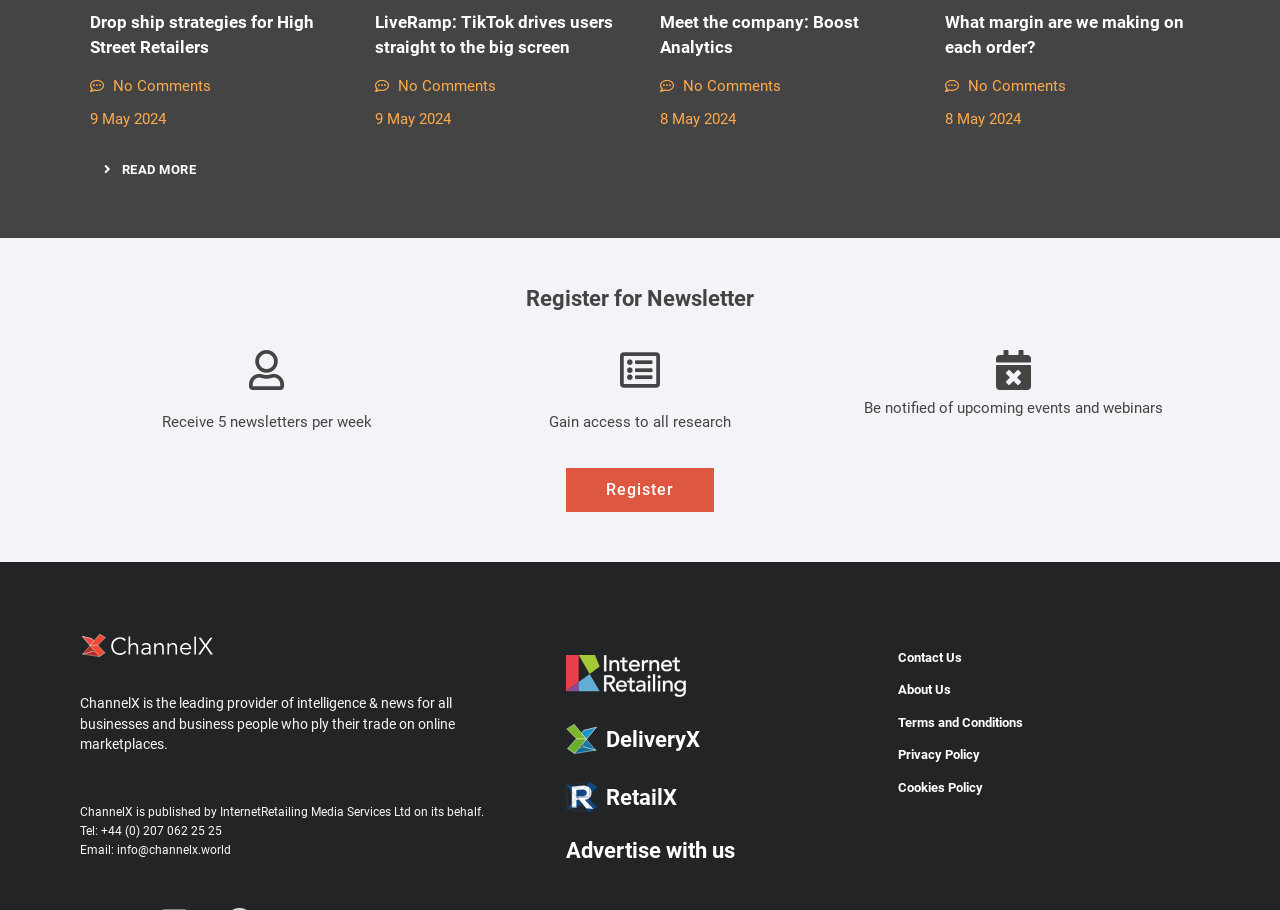Using the information shown in the image, answer the question with as much detail as possible: What is the phone number of ChannelX?

I found the phone number by reading the StaticText element with the text 'Tel: +44 (0) 207 062 25 25'.